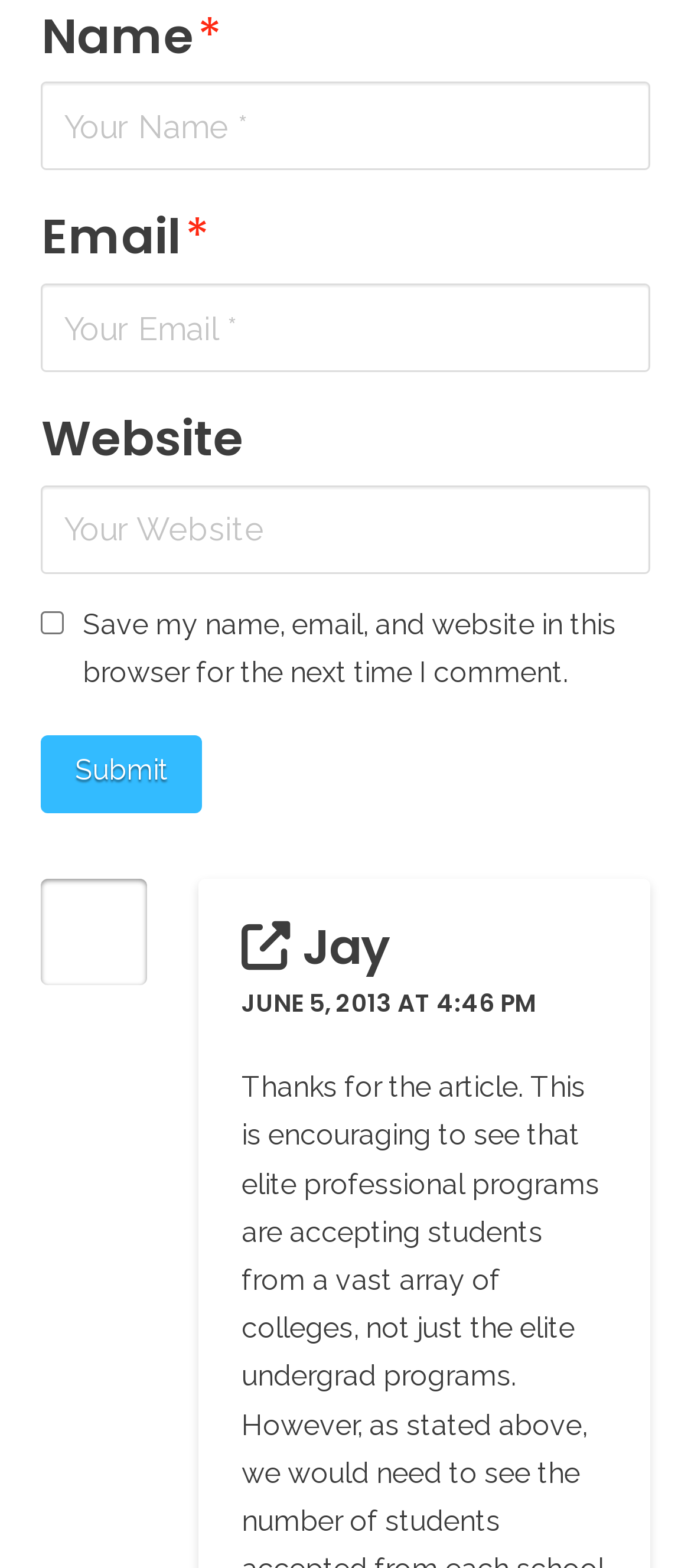Is the 'Save my name, email, and website in this browser for the next time I comment.' checkbox checked?
Offer a detailed and exhaustive answer to the question.

The checkbox element with the description 'Save my name, email, and website in this browser for the next time I comment.' has a 'checked' property set to 'false', indicating that it is not checked by default.